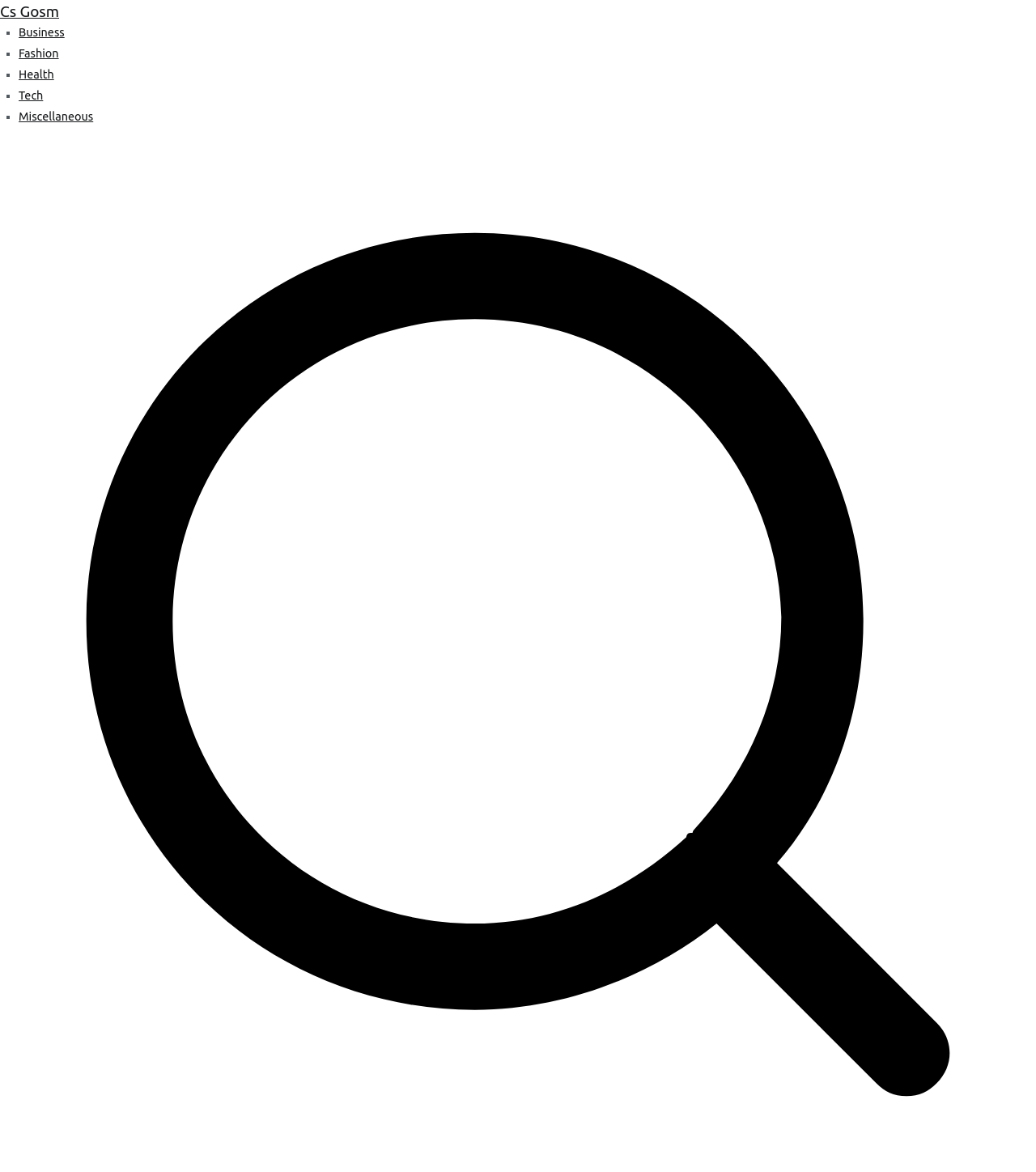What is the date the article was posted?
Answer the question in a detailed and comprehensive manner.

The date the article was posted can be found by looking at the 'Posted on' section, which is located above the author's name. The date is November 5, 2022, and it is also a link.